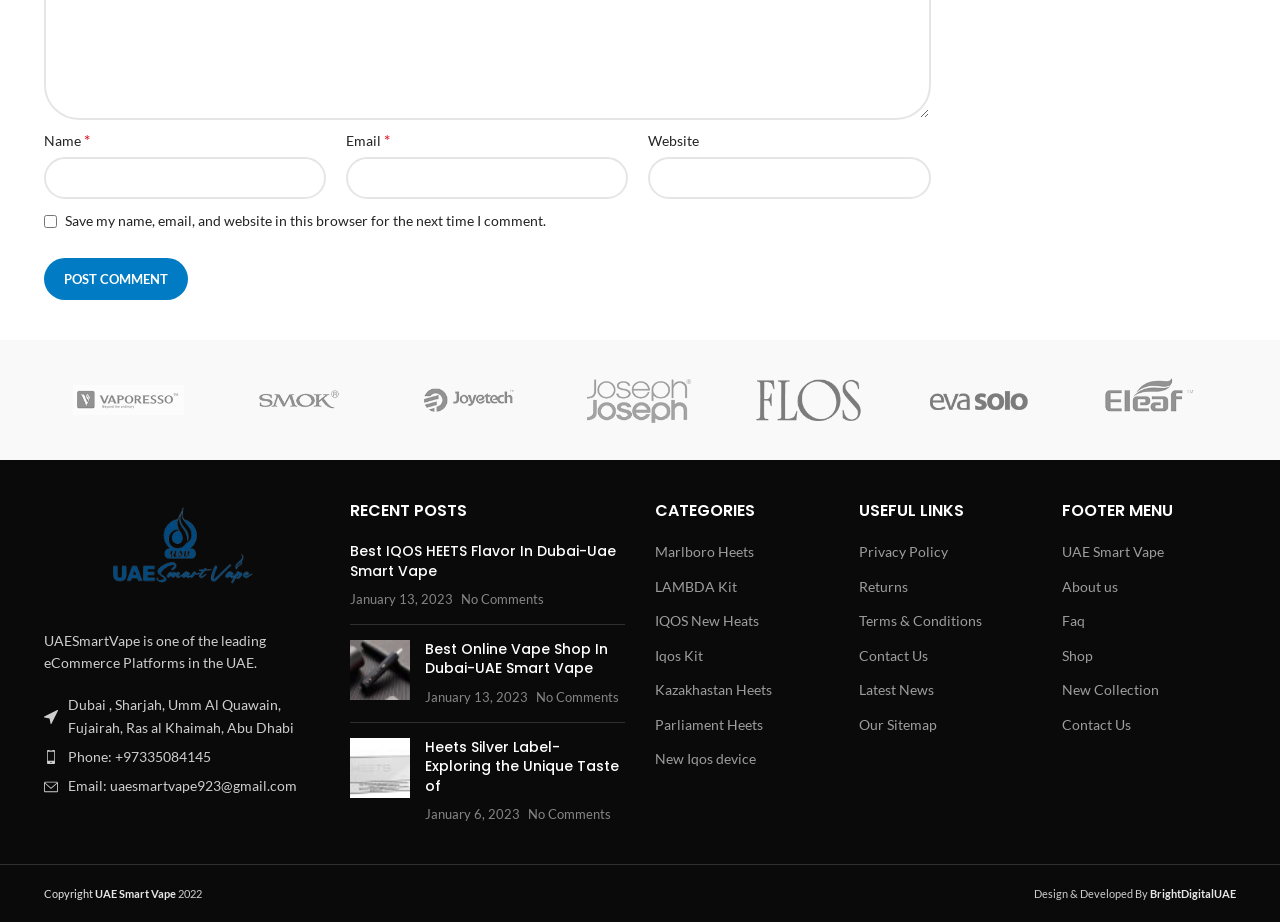Using the given description, provide the bounding box coordinates formatted as (top-left x, top-left y, bottom-right x, bottom-right y), with all values being floating point numbers between 0 and 1. Description: Contact Us

[0.671, 0.7, 0.726, 0.722]